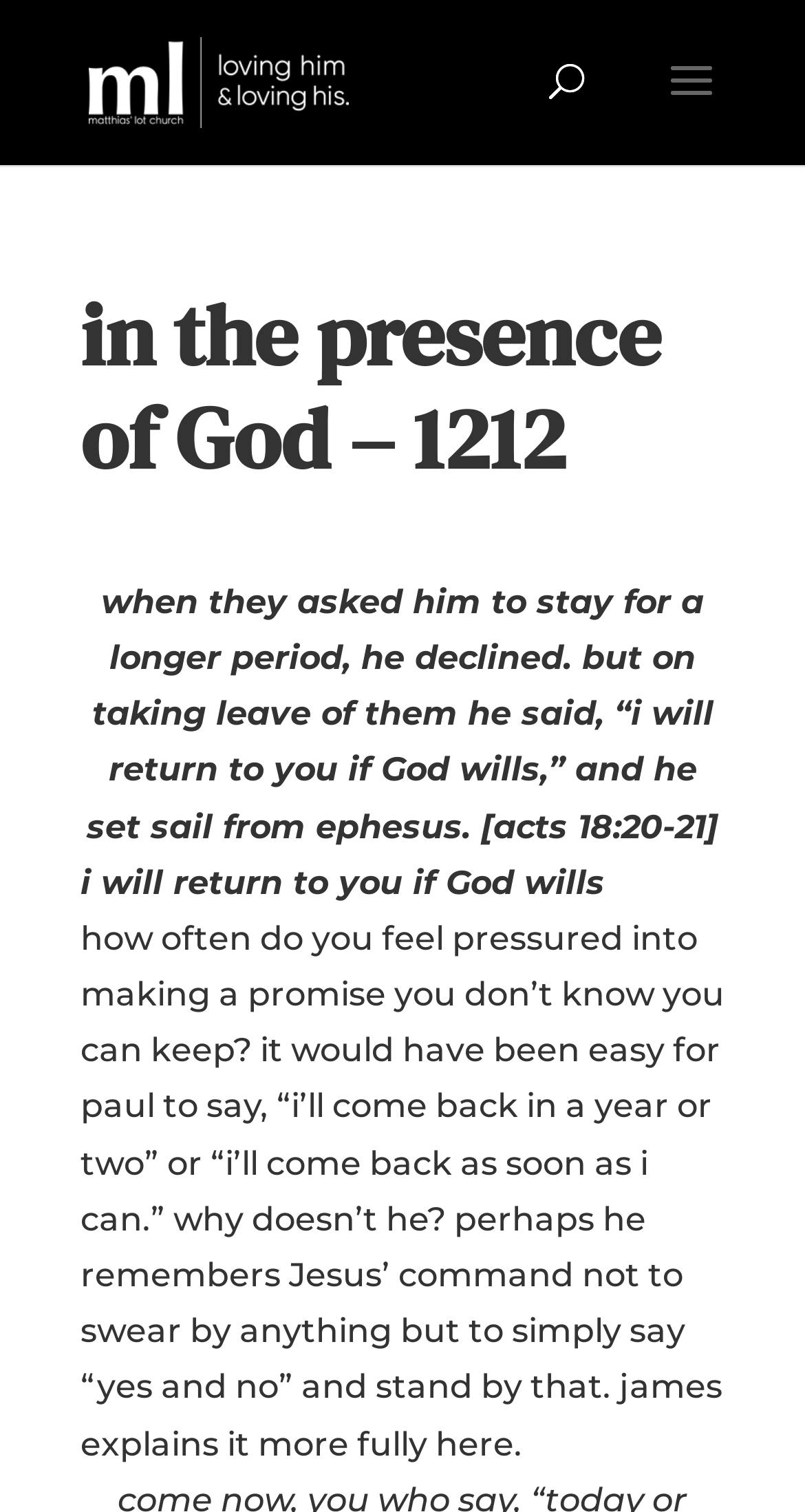What is the command mentioned in the article?
Respond with a short answer, either a single word or a phrase, based on the image.

Not to swear by anything but to say 'yes and no'